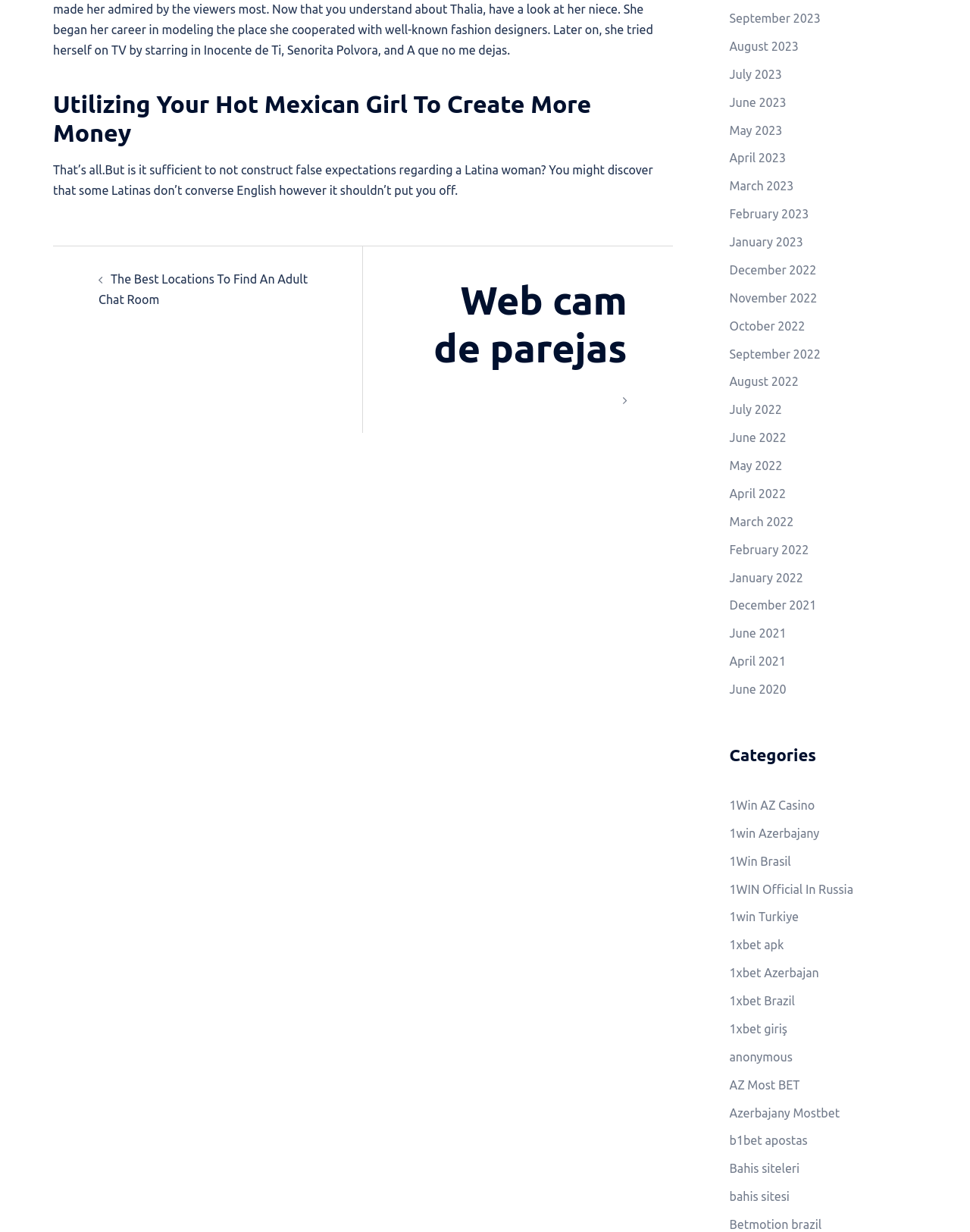Provide a short, one-word or phrase answer to the question below:
What is the purpose of the links on the right side of the webpage?

Archive links